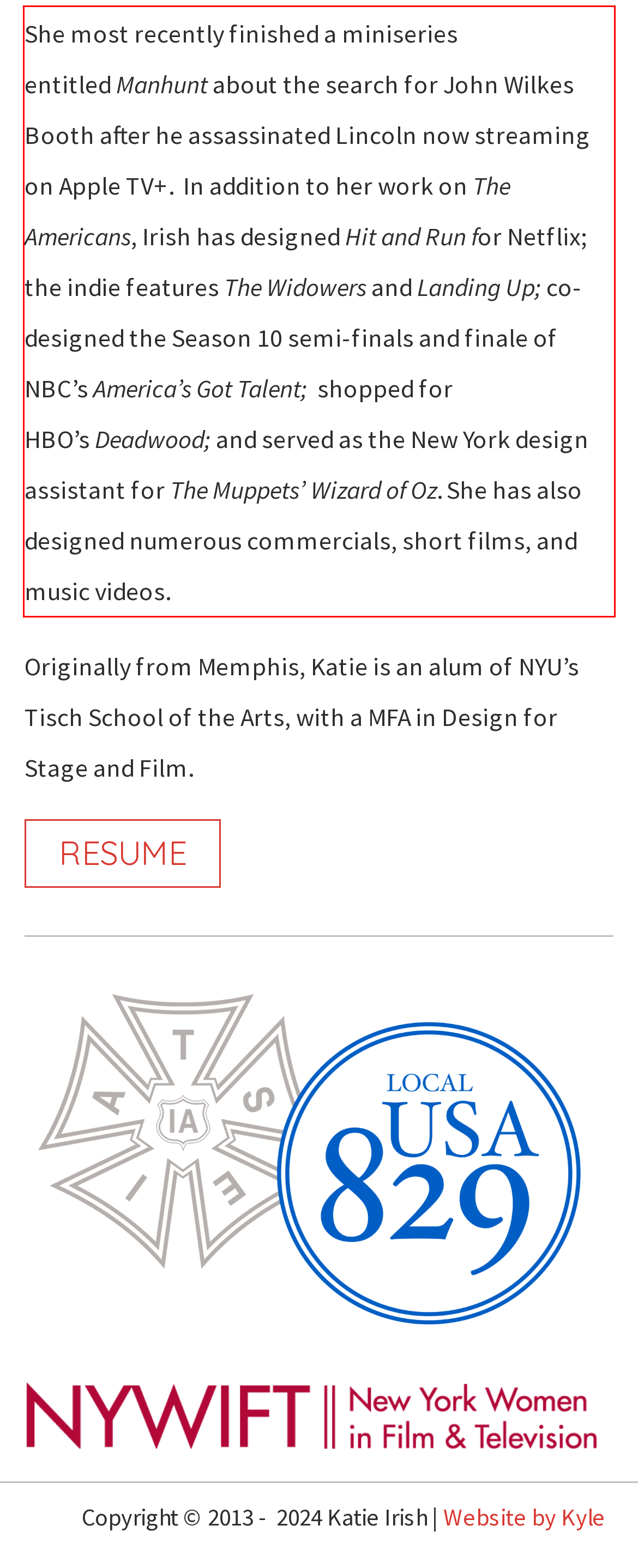You are provided with a screenshot of a webpage that includes a UI element enclosed in a red rectangle. Extract the text content inside this red rectangle.

She most recently finished a miniseries entitled Manhunt about the search for John Wilkes Booth after he assassinated Lincoln now streaming on Apple TV+. In addition to her work on The Americans, Irish has designed Hit and Run for Netflix; the indie features The Widowers and Landing Up; co-designed the Season 10 semi-finals and finale of NBC’s America’s Got Talent; shopped for HBO’s Deadwood; and served as the New York design assistant for The Muppets’ Wizard of Oz. She has also designed numerous commercials, short films, and music videos.